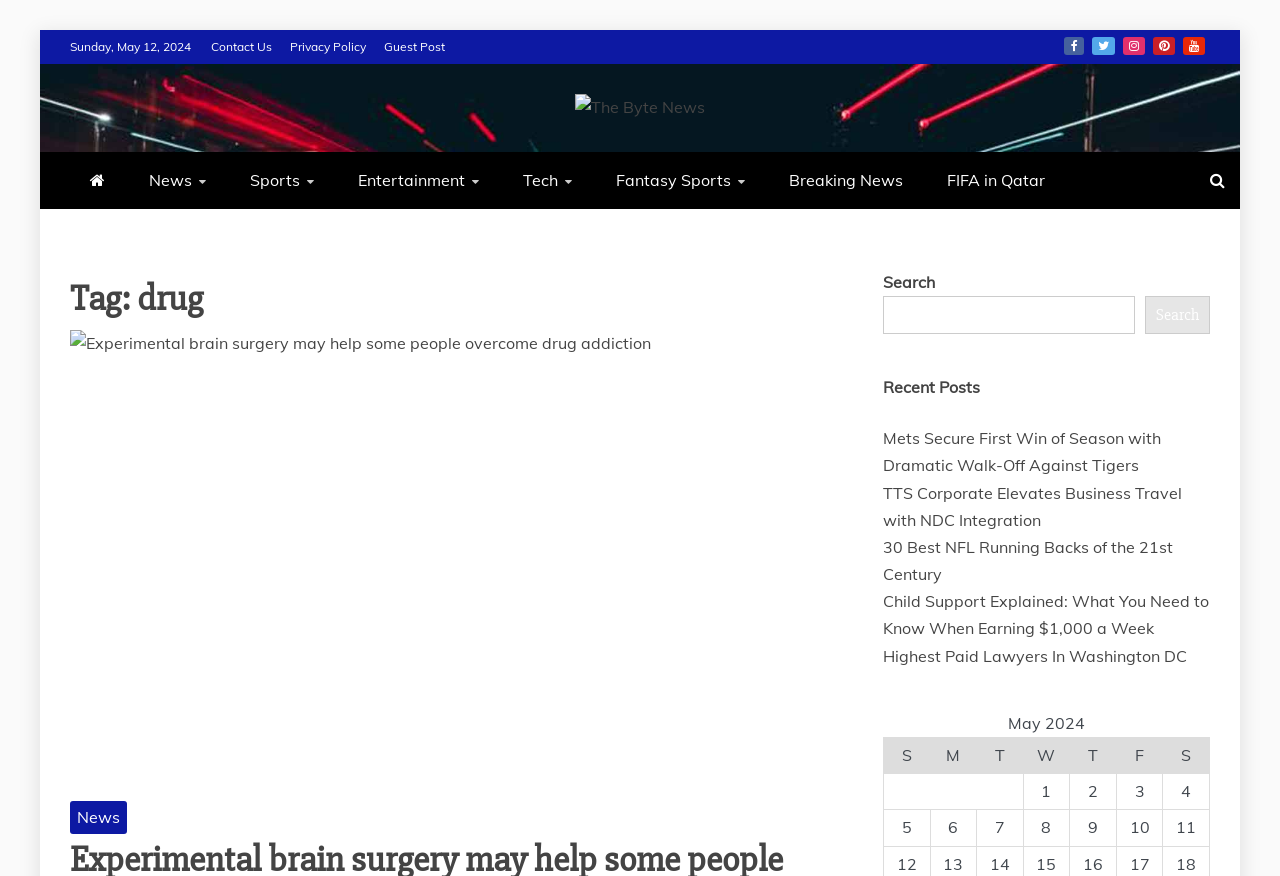Identify the bounding box coordinates for the region to click in order to carry out this instruction: "Visit the Facebook page". Provide the coordinates using four float numbers between 0 and 1, formatted as [left, top, right, bottom].

[0.831, 0.042, 0.847, 0.063]